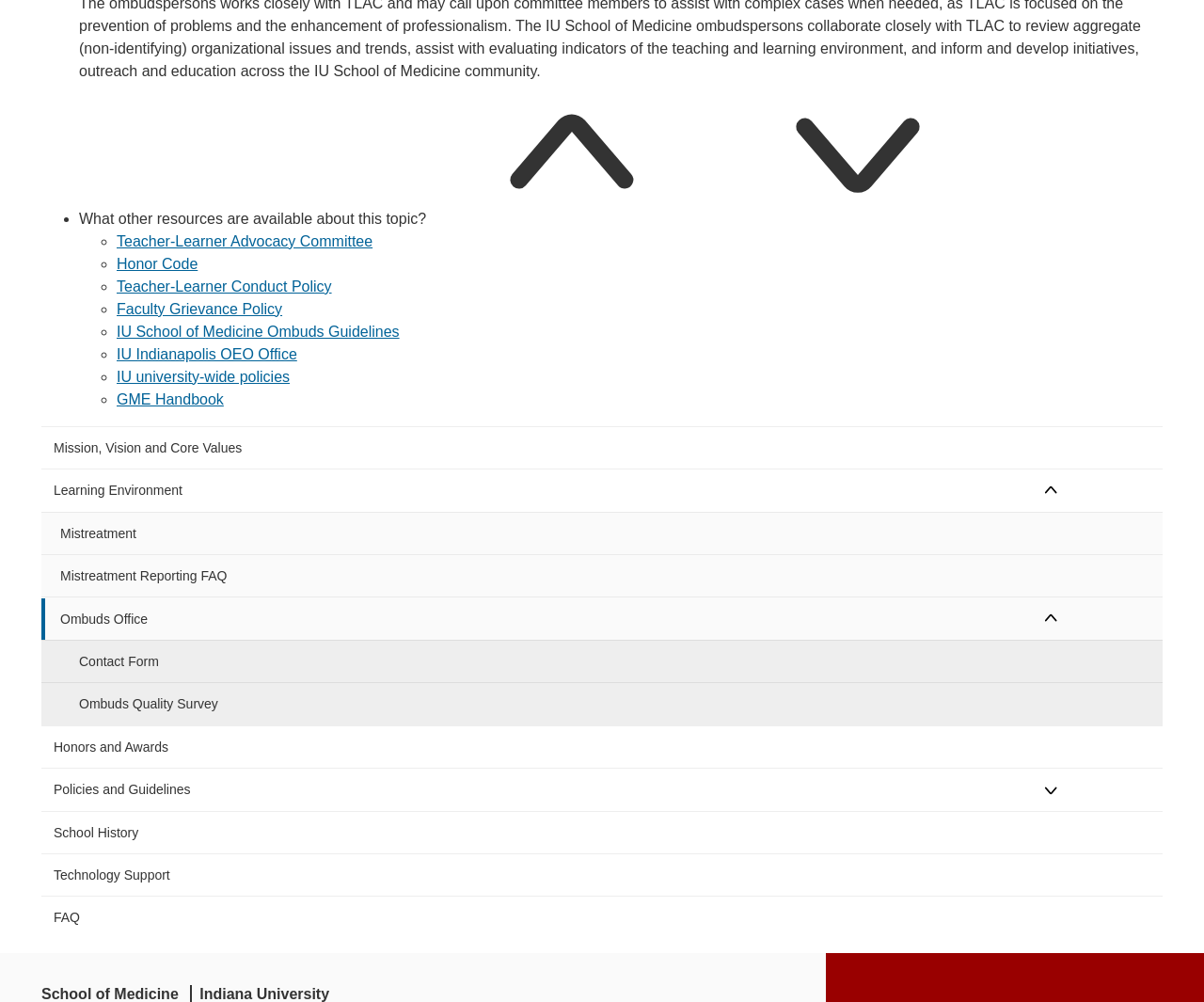Reply to the question with a brief word or phrase: What is the text of the first link in the list?

Teacher-Learner Advocacy Committee